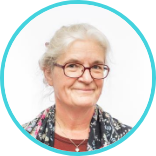Provide a single word or phrase answer to the question: 
What is Kajsa Ellegård's affiliation?

Linköping University